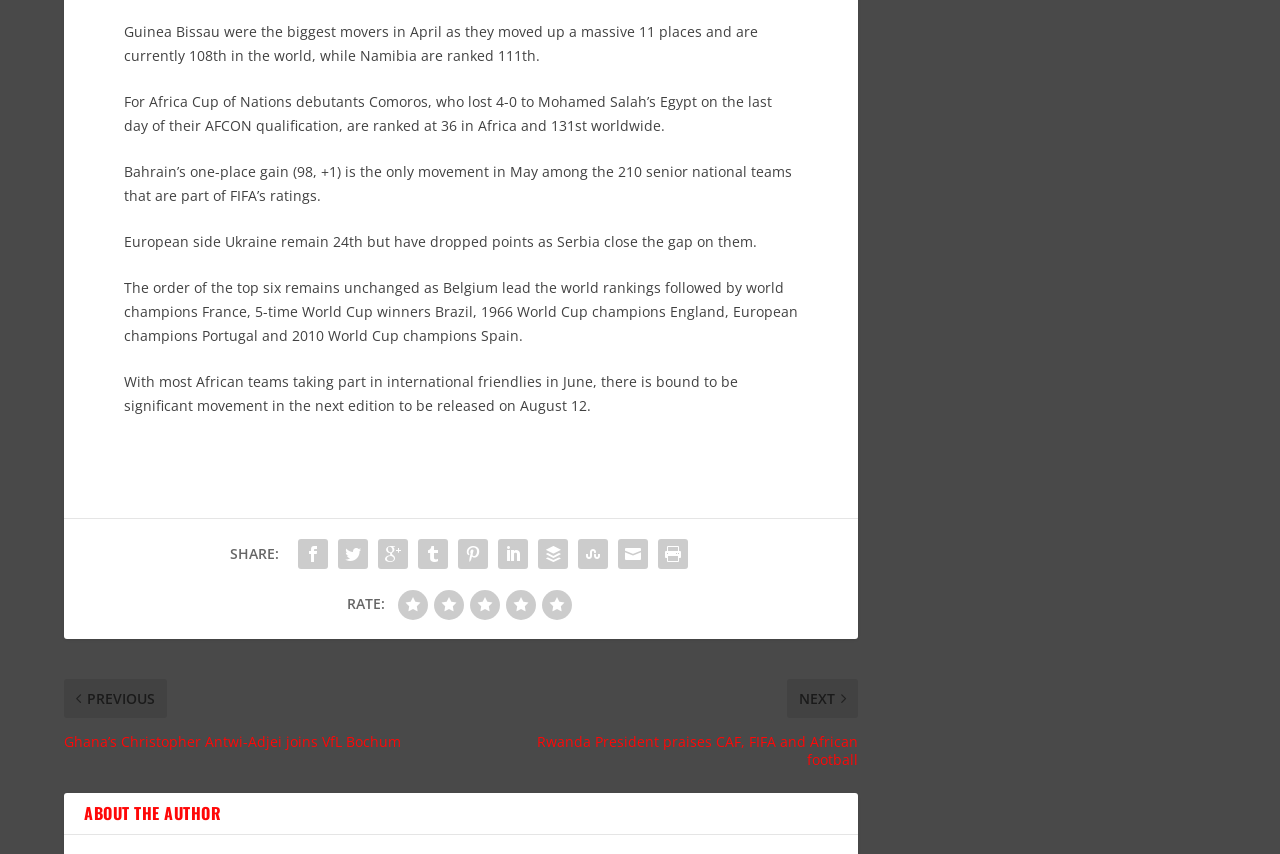Find the bounding box coordinates of the element I should click to carry out the following instruction: "Share on Facebook".

[0.229, 0.614, 0.26, 0.661]